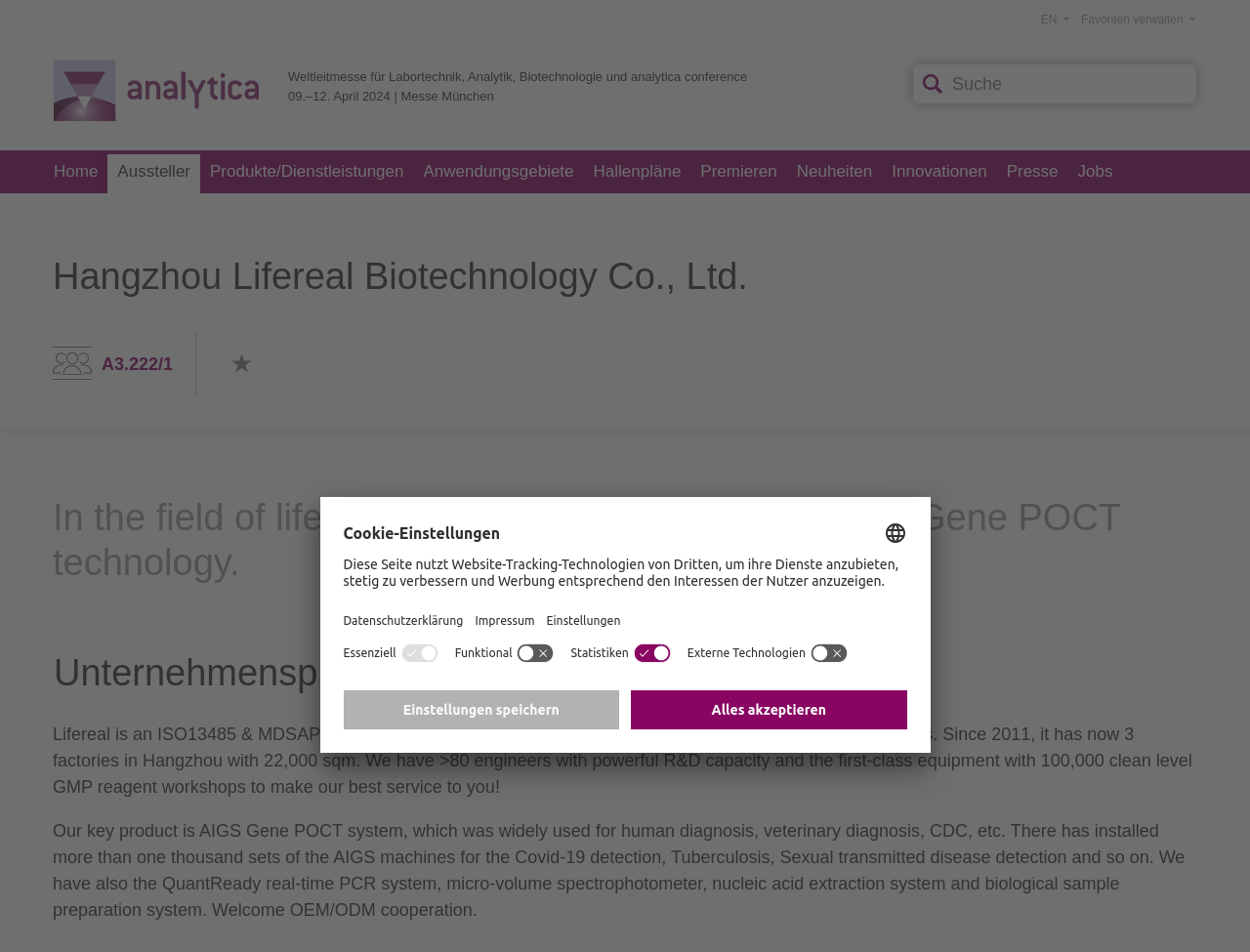Find the bounding box coordinates for the HTML element described as: "Neuheiten". The coordinates should consist of four float values between 0 and 1, i.e., [left, top, right, bottom].

[0.63, 0.158, 0.706, 0.203]